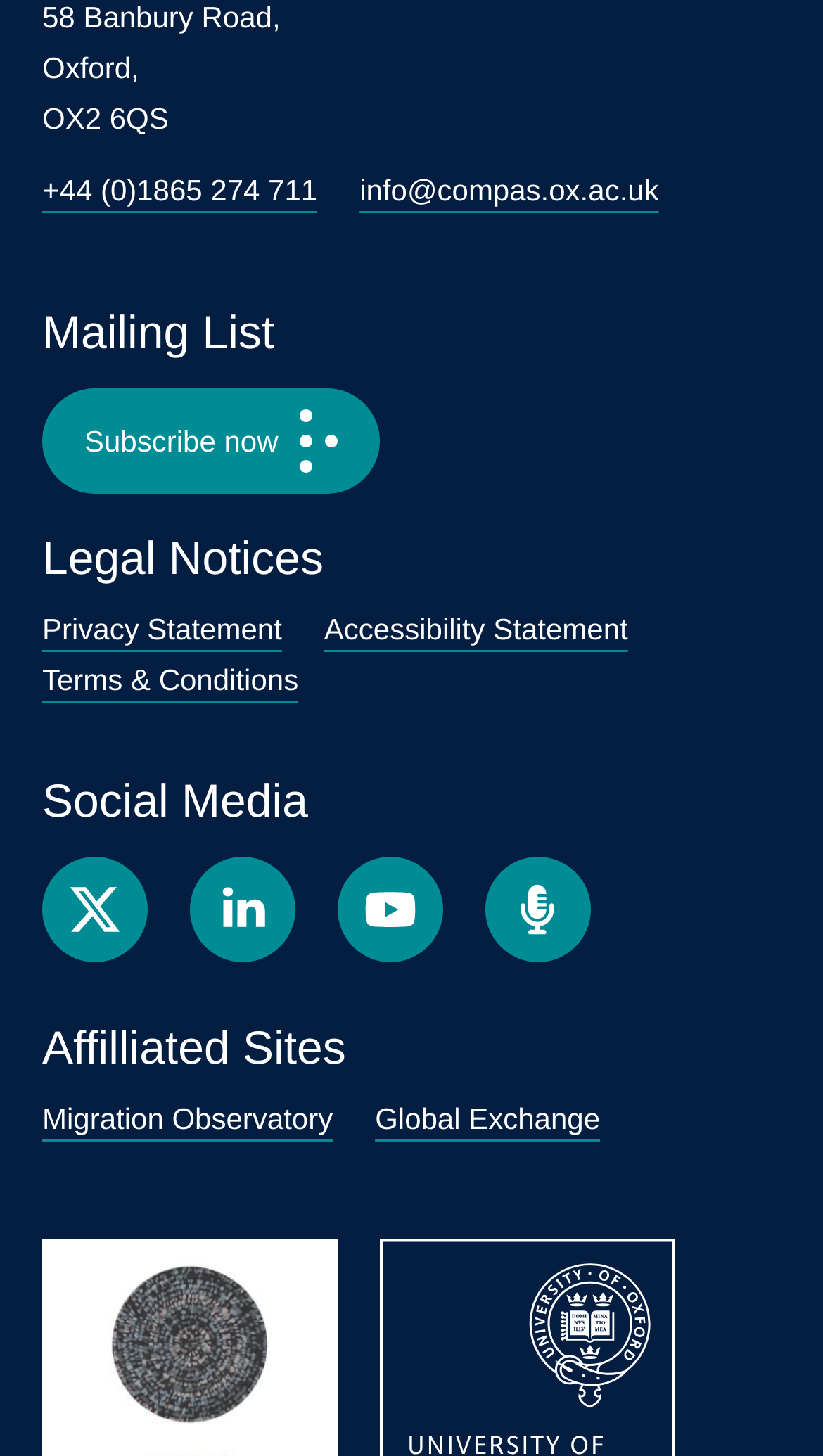How many social media platforms are listed?
Based on the screenshot, provide a one-word or short-phrase response.

4